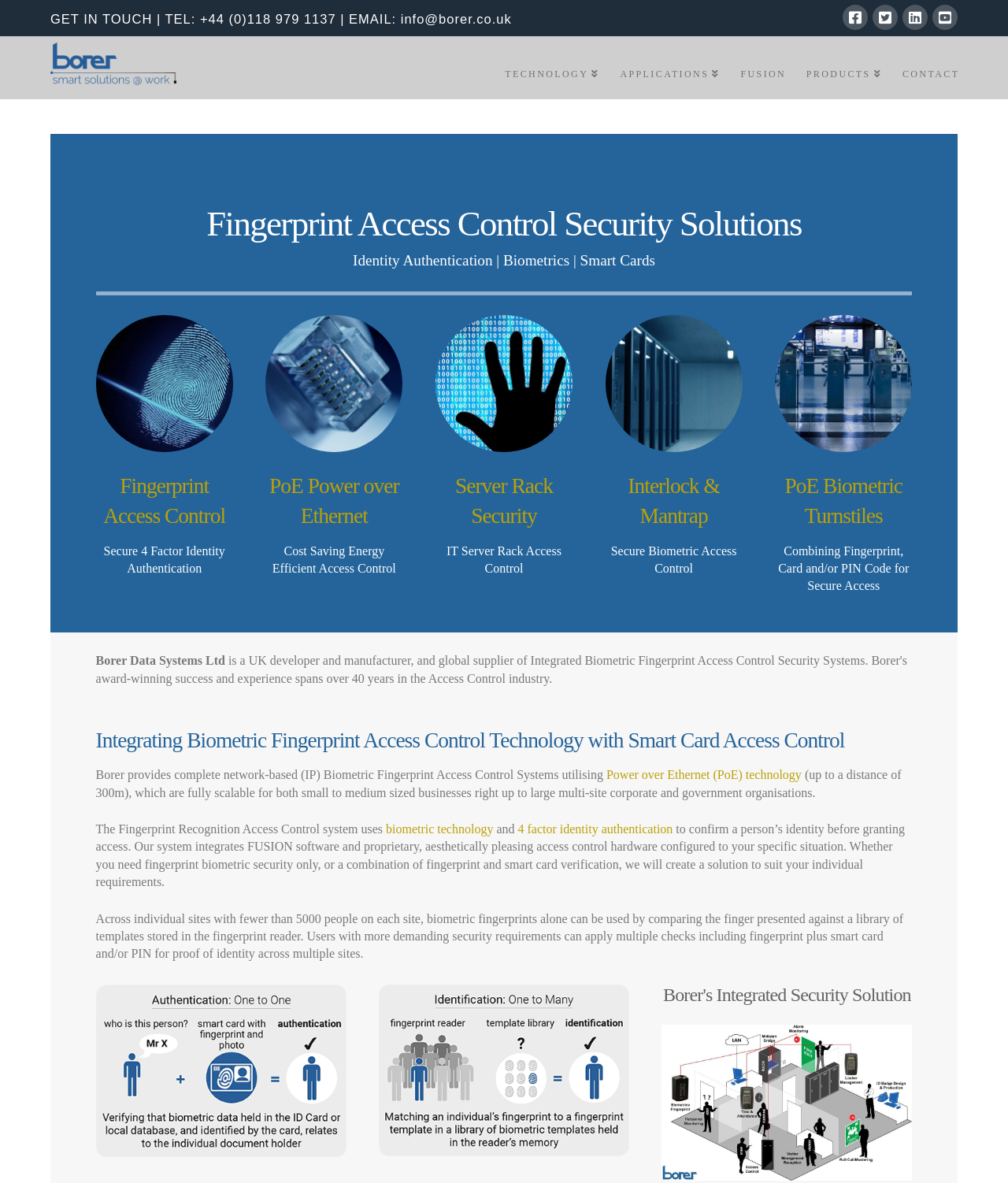Specify the bounding box coordinates of the region I need to click to perform the following instruction: "Get in touch with the company". The coordinates must be four float numbers in the range of 0 to 1, i.e., [left, top, right, bottom].

[0.05, 0.01, 0.151, 0.022]